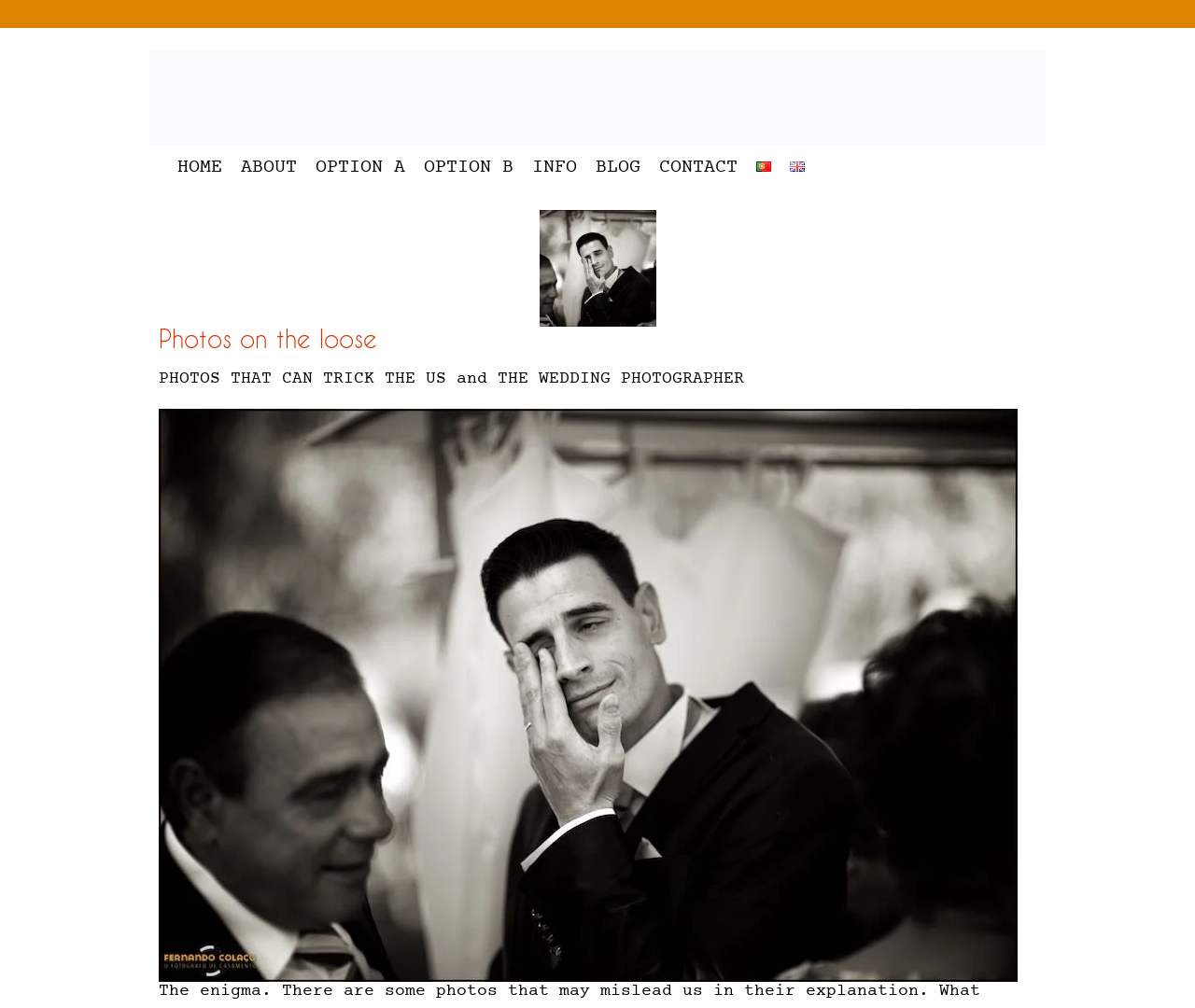Please indicate the bounding box coordinates for the clickable area to complete the following task: "Go to HOME page". The coordinates should be specified as four float numbers between 0 and 1, i.e., [left, top, right, bottom].

[0.141, 0.153, 0.194, 0.181]